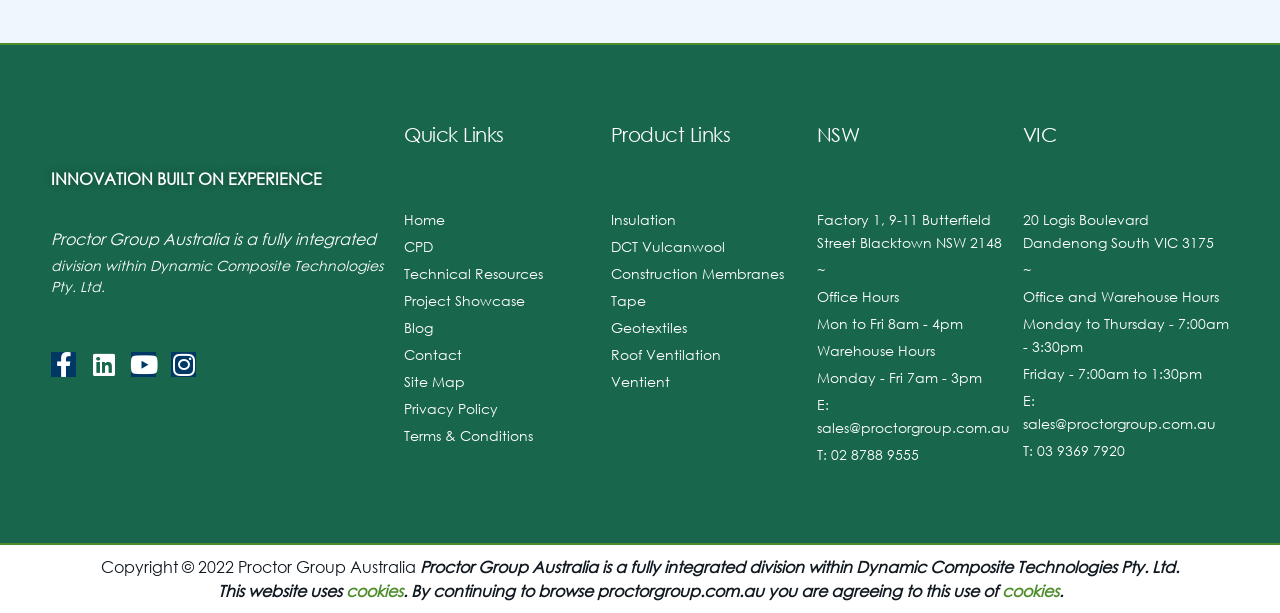What are the office hours in VIC?
By examining the image, provide a one-word or phrase answer.

Monday to Thursday - 7:00am - 3:30pm, Friday - 7:00am to 1:30pm